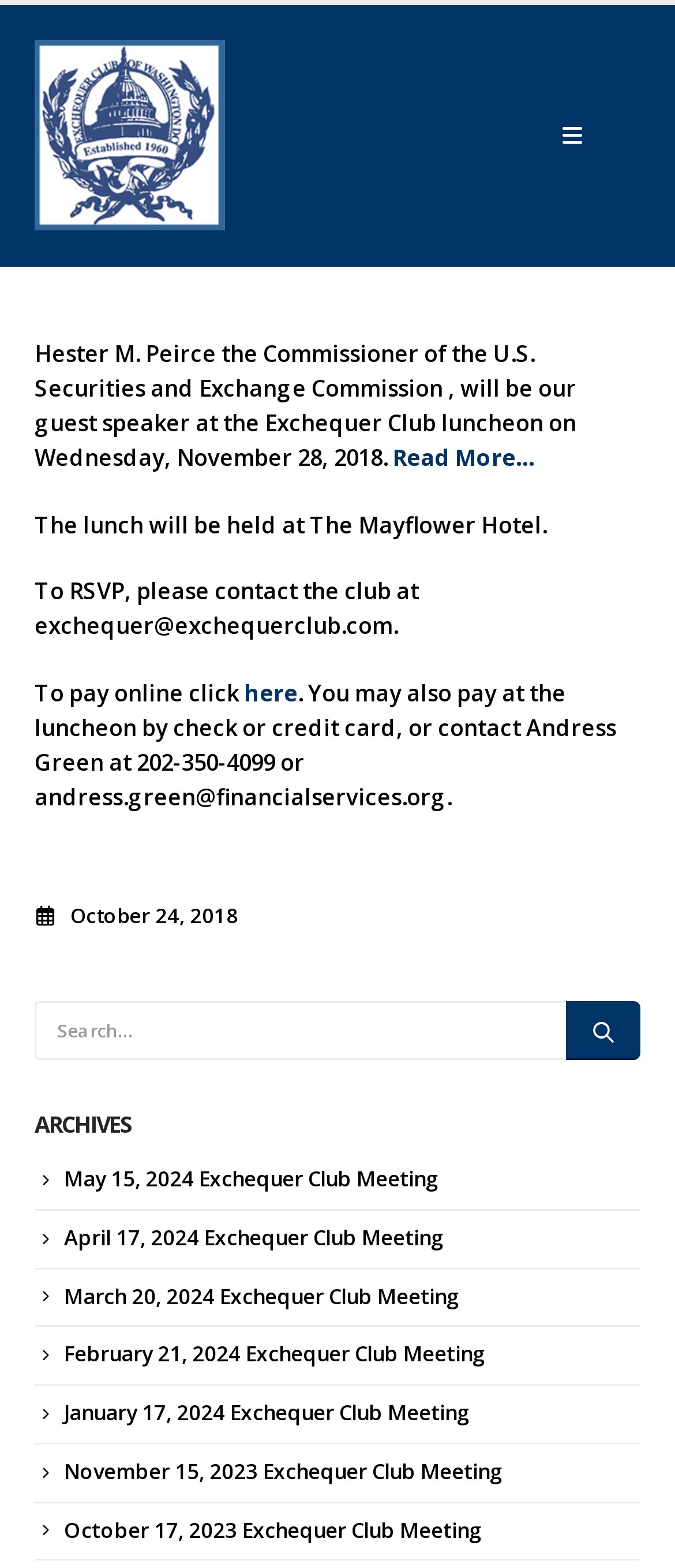Given the element description Read More…, identify the bounding box coordinates for the UI element on the webpage screenshot. The format should be (top-left x, top-left y, bottom-right x, bottom-right y), with values between 0 and 1.

[0.582, 0.282, 0.795, 0.302]